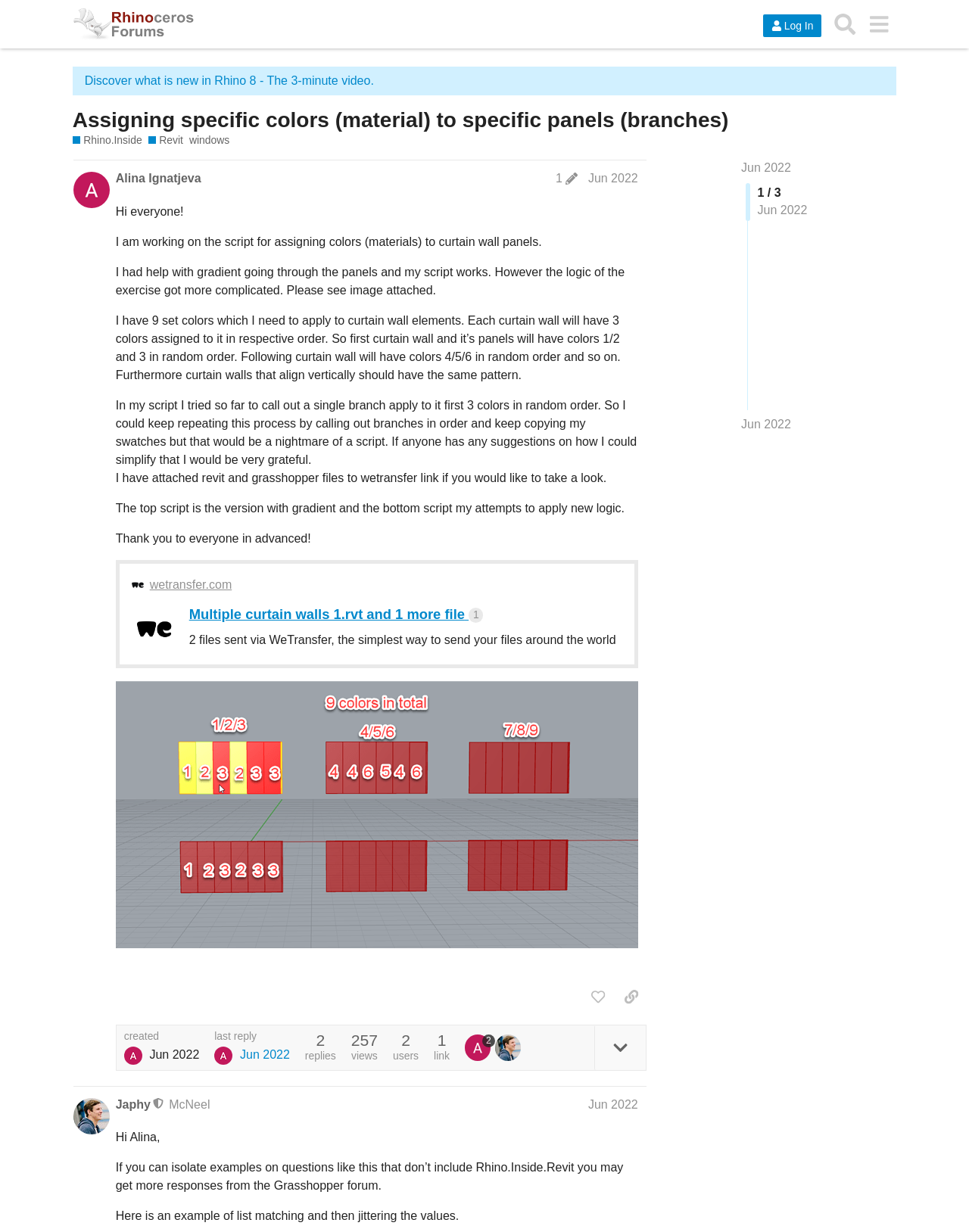What is the topic of the post?
Using the details shown in the screenshot, provide a comprehensive answer to the question.

The topic of the post is about assigning specific colors or materials to curtain wall panels, as mentioned in the post title and the content of the post.